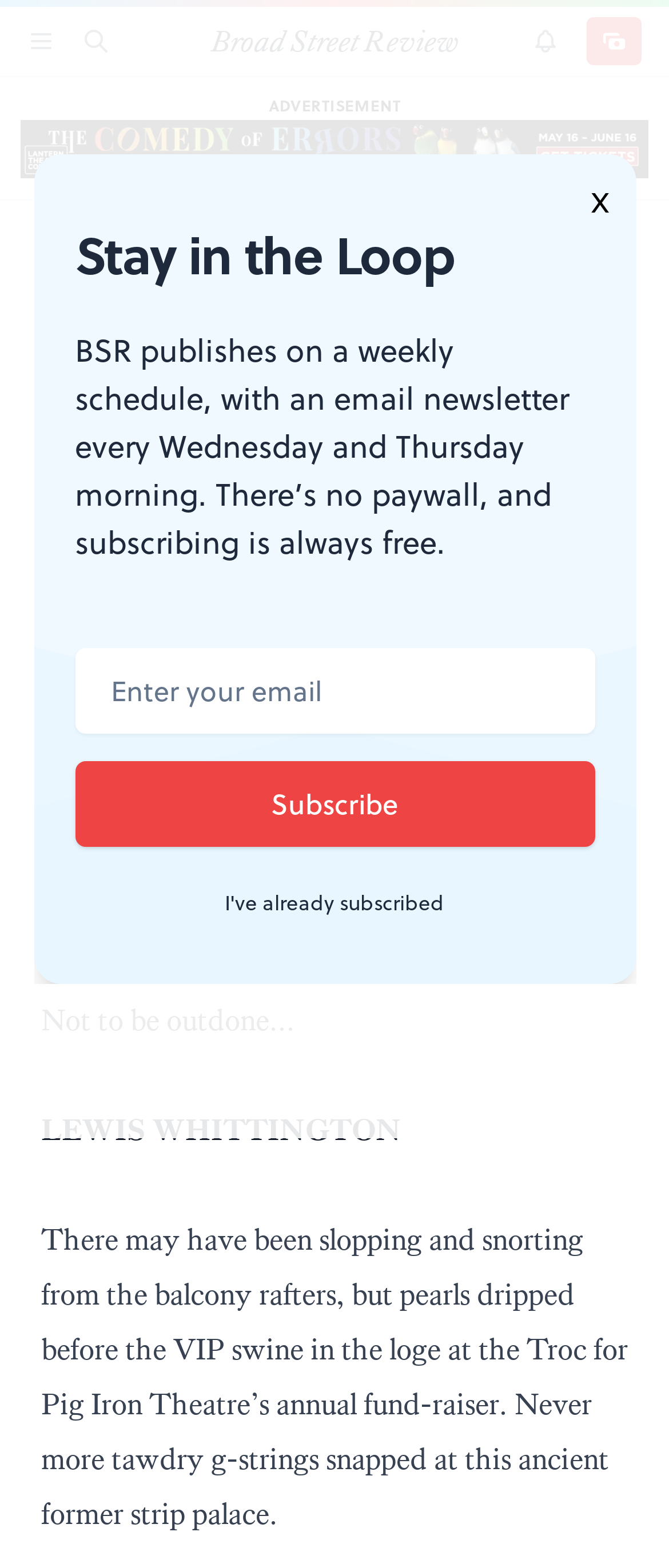Summarize the webpage in an elaborate manner.

The webpage appears to be an article about Pig Iron Theatre's annual fund-raiser, with a focus on the event's details and a descriptive passage about the experience. 

At the top of the page, there are several buttons and links, including "SECTIONS", "SEARCH", "SHARE", "SUBSCRIBE", and "DONATE". These elements are positioned horizontally across the top of the page, with the "SECTIONS" button on the left and the "DONATE" button on the right. 

Below these buttons, there is a large image advertisement that spans almost the entire width of the page. 

The main content of the article begins with a heading that reads "Pig Iron Theatre's fund-raiser" and is accompanied by a subheading with the author's name, Lewis Whittington. The article's text is divided into paragraphs, with the first paragraph describing the event in vivid detail. 

To the right of the article's heading, there is a vertical column with a date, "Feb 09, 2008", and a category label, "Theater". Below this column, there is an indication of the article's length, "1 minute read". 

The article's main text is accompanied by a large image, which appears to be a photograph related to the event. The image is positioned below the article's heading and spans almost the entire width of the page. 

At the bottom of the page, there is a modal dialog box that appears when the user interacts with the "SUBSCRIBE" button. This dialog box contains a heading, "Stay in the Loop", and a brief description of the newsletter's schedule and subscription process. There is also a text input field to enter an email address and a "Subscribe" button.